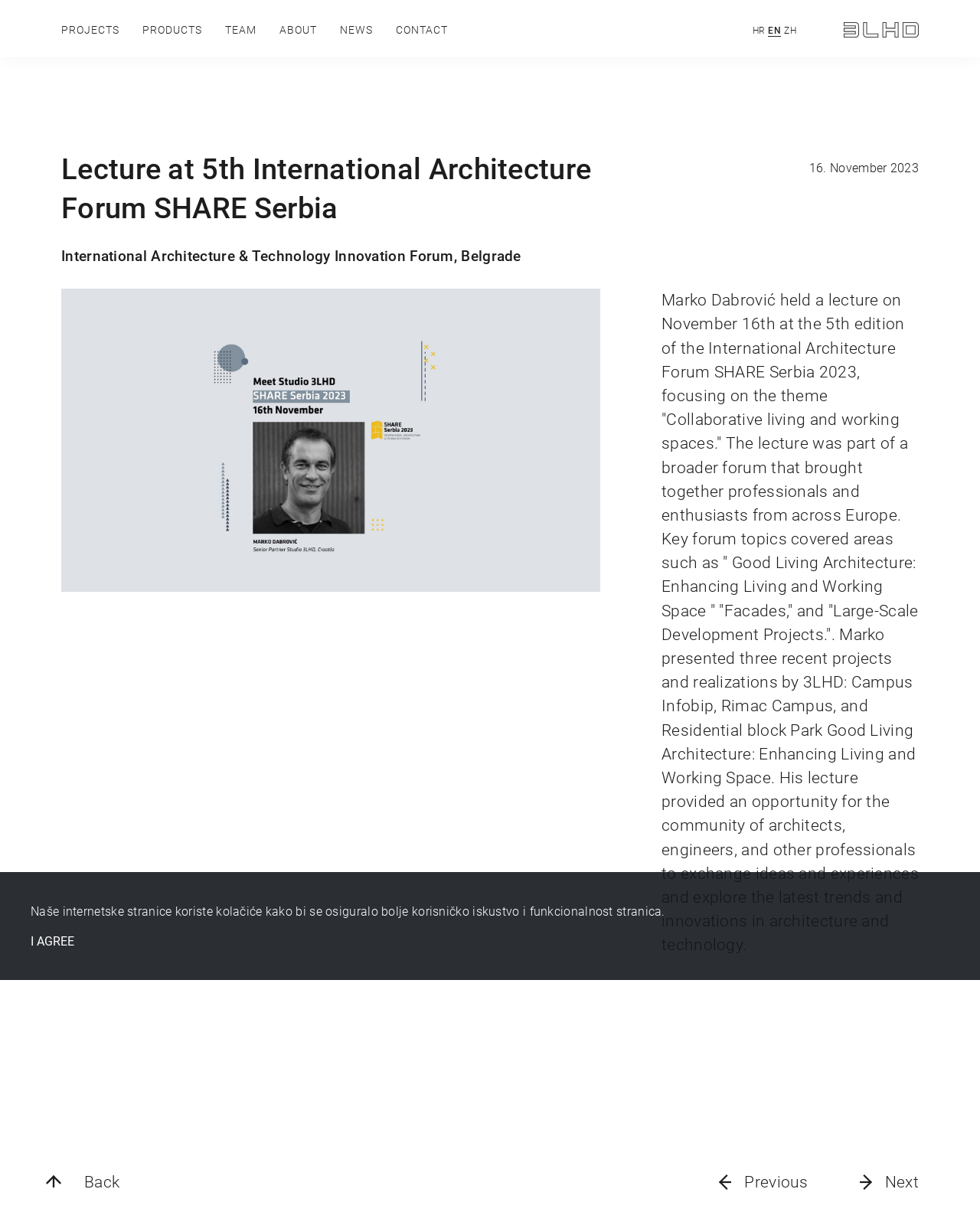What is the topic of the lecture?
Please answer the question with as much detail as possible using the screenshot.

The lecture was part of the 5th International Architecture Forum SHARE Serbia, and the topic was 'Collaborative living and working spaces', as mentioned in the text.